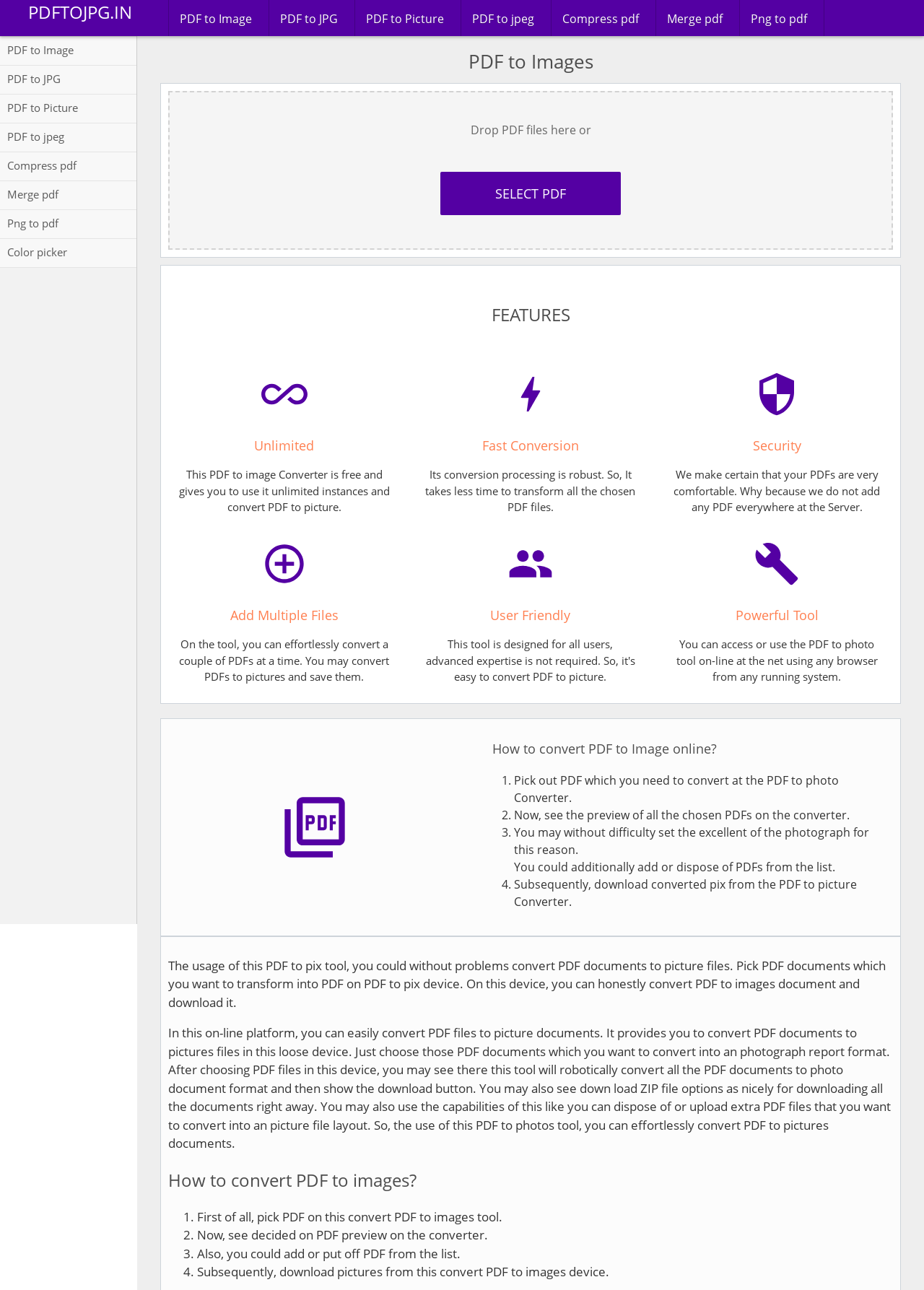Locate the bounding box coordinates of the area to click to fulfill this instruction: "Click the 'Merge pdf' link". The bounding box should be presented as four float numbers between 0 and 1, in the order [left, top, right, bottom].

[0.71, 0.0, 0.8, 0.028]